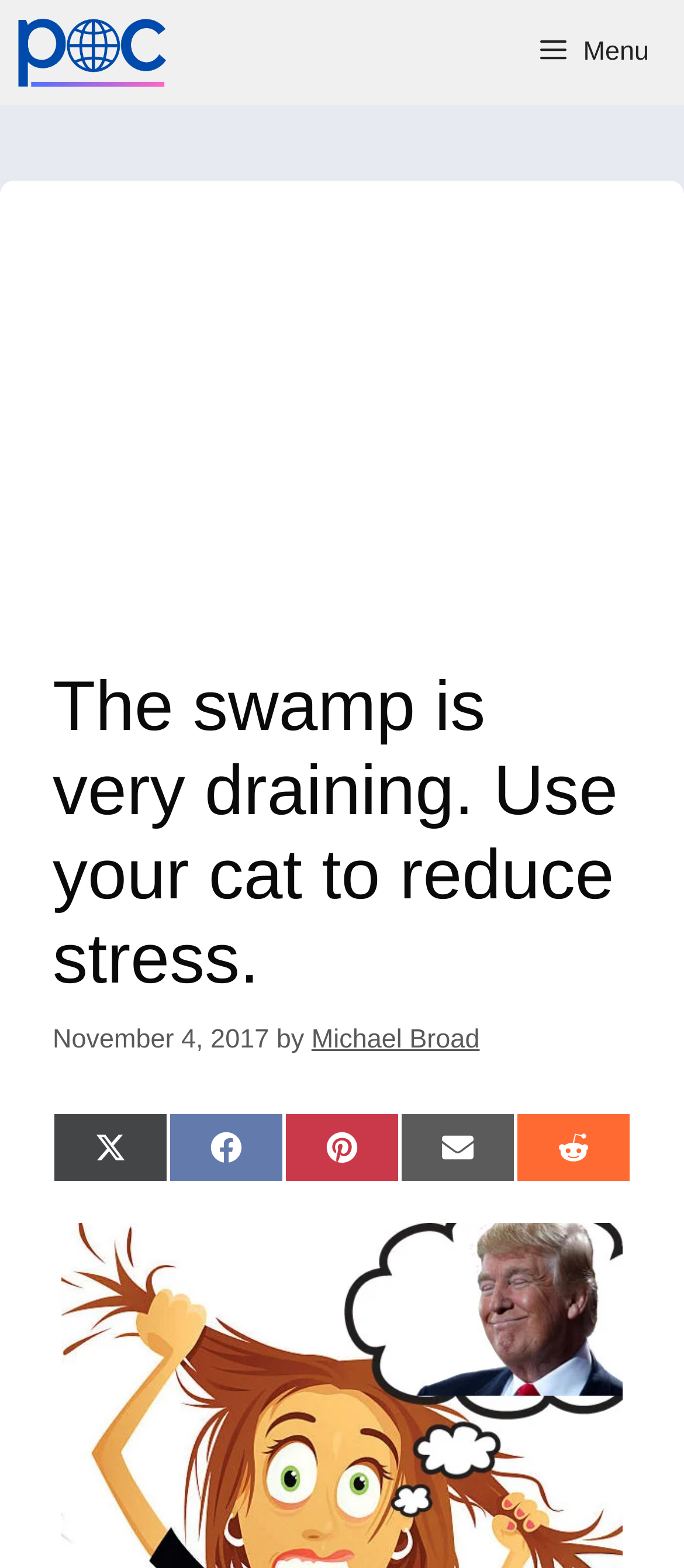Show the bounding box coordinates of the region that should be clicked to follow the instruction: "Share on Twitter."

[0.077, 0.709, 0.246, 0.754]